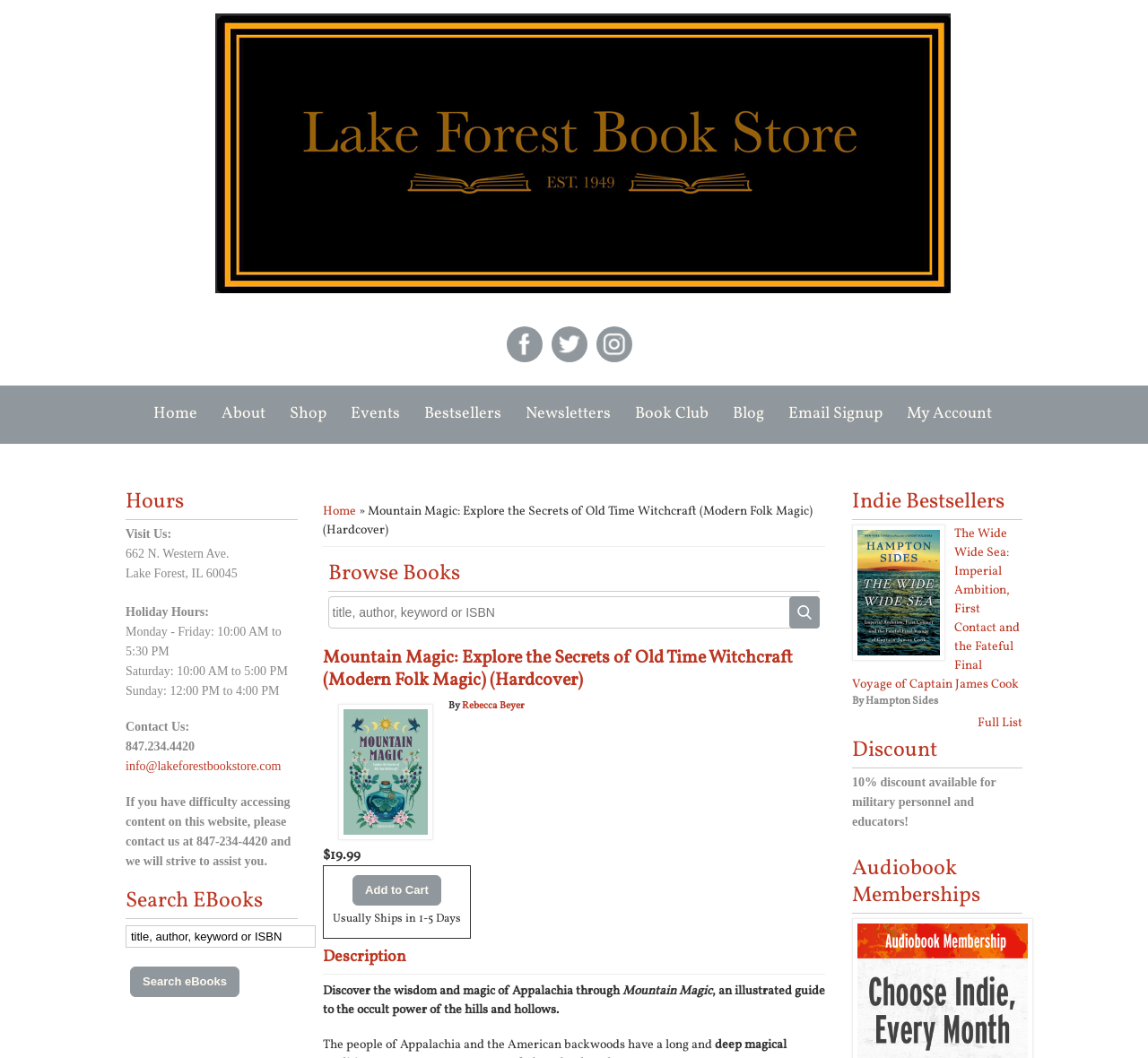Show the bounding box coordinates of the element that should be clicked to complete the task: "Add 'Mountain Magic' to cart".

[0.307, 0.827, 0.384, 0.856]